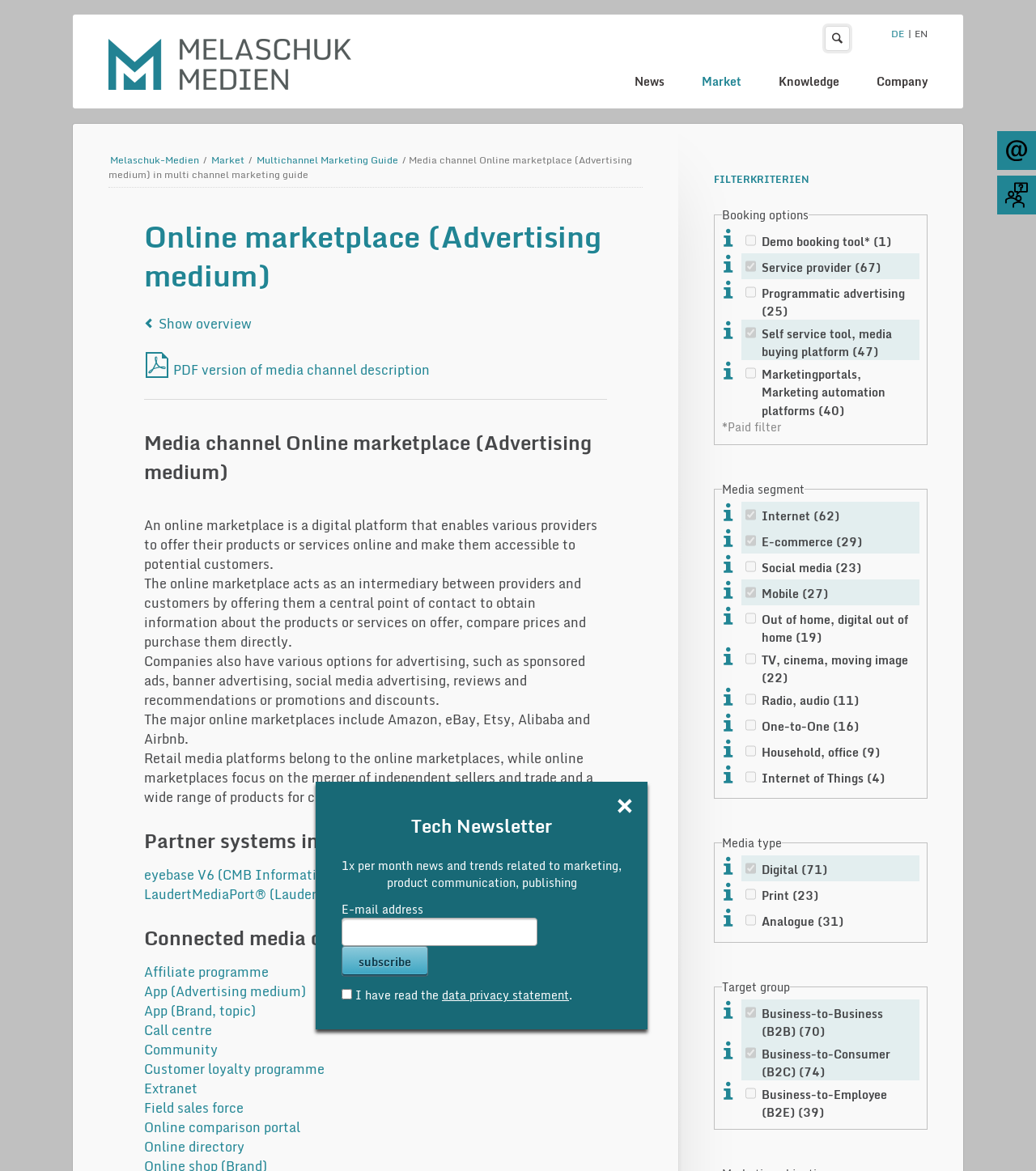Can you find the bounding box coordinates for the UI element given this description: "Tech News"? Provide the coordinates as four float numbers between 0 and 1: [left, top, right, bottom].

None